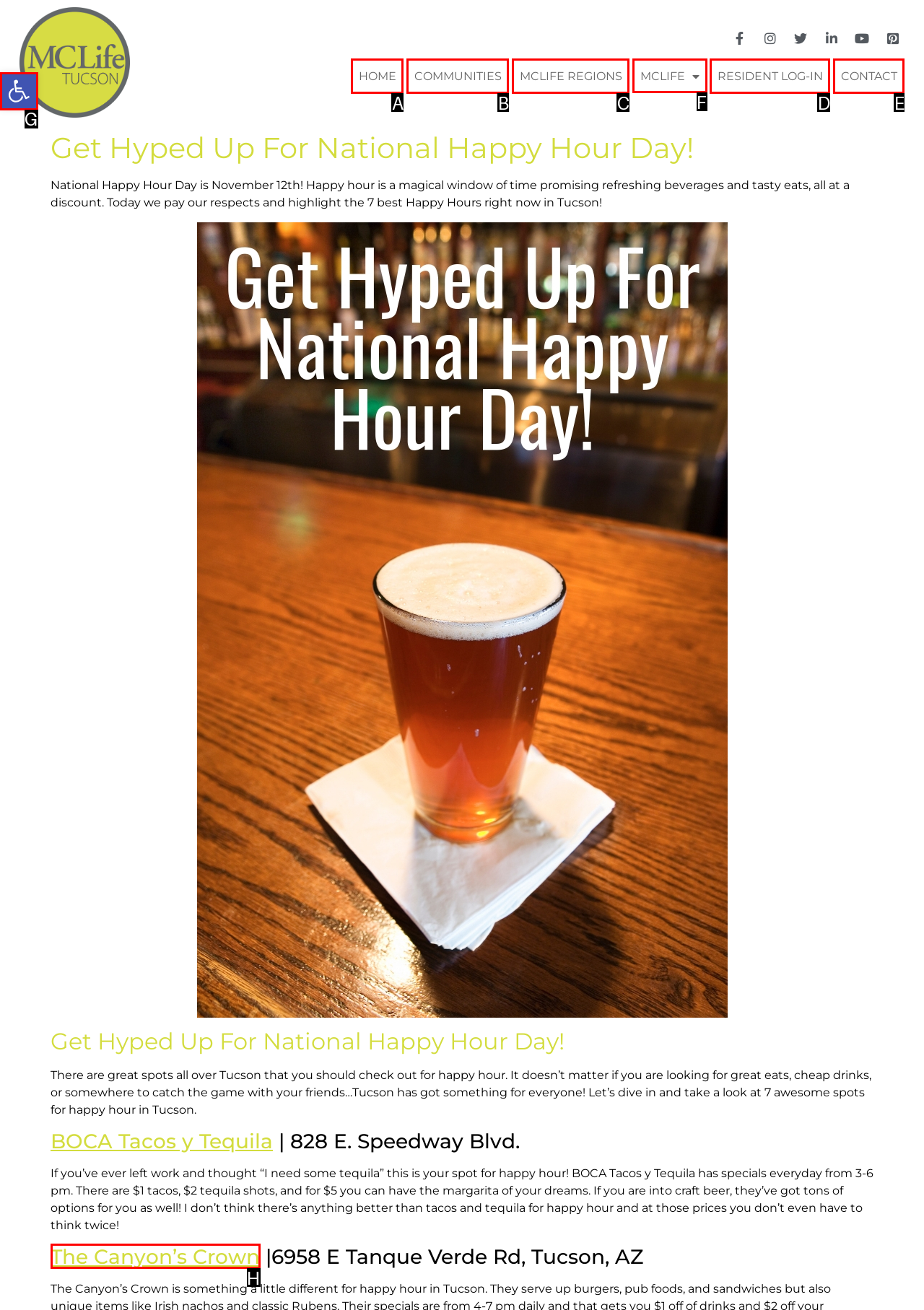Given the task: Open the MCLIFE menu, tell me which HTML element to click on.
Answer with the letter of the correct option from the given choices.

F